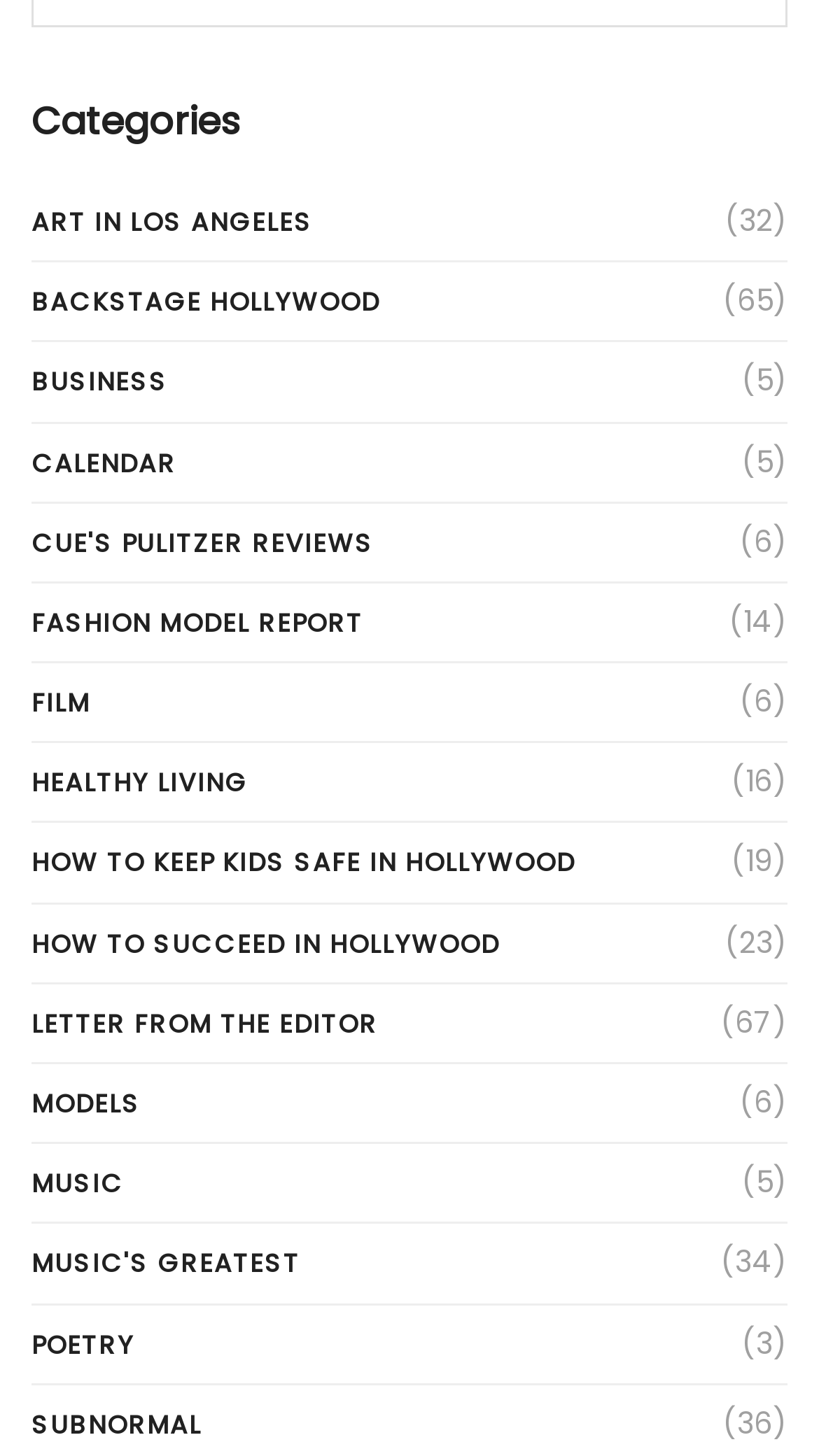Please determine the bounding box coordinates for the element that should be clicked to follow these instructions: "Check out CALENDAR".

[0.038, 0.299, 0.215, 0.335]